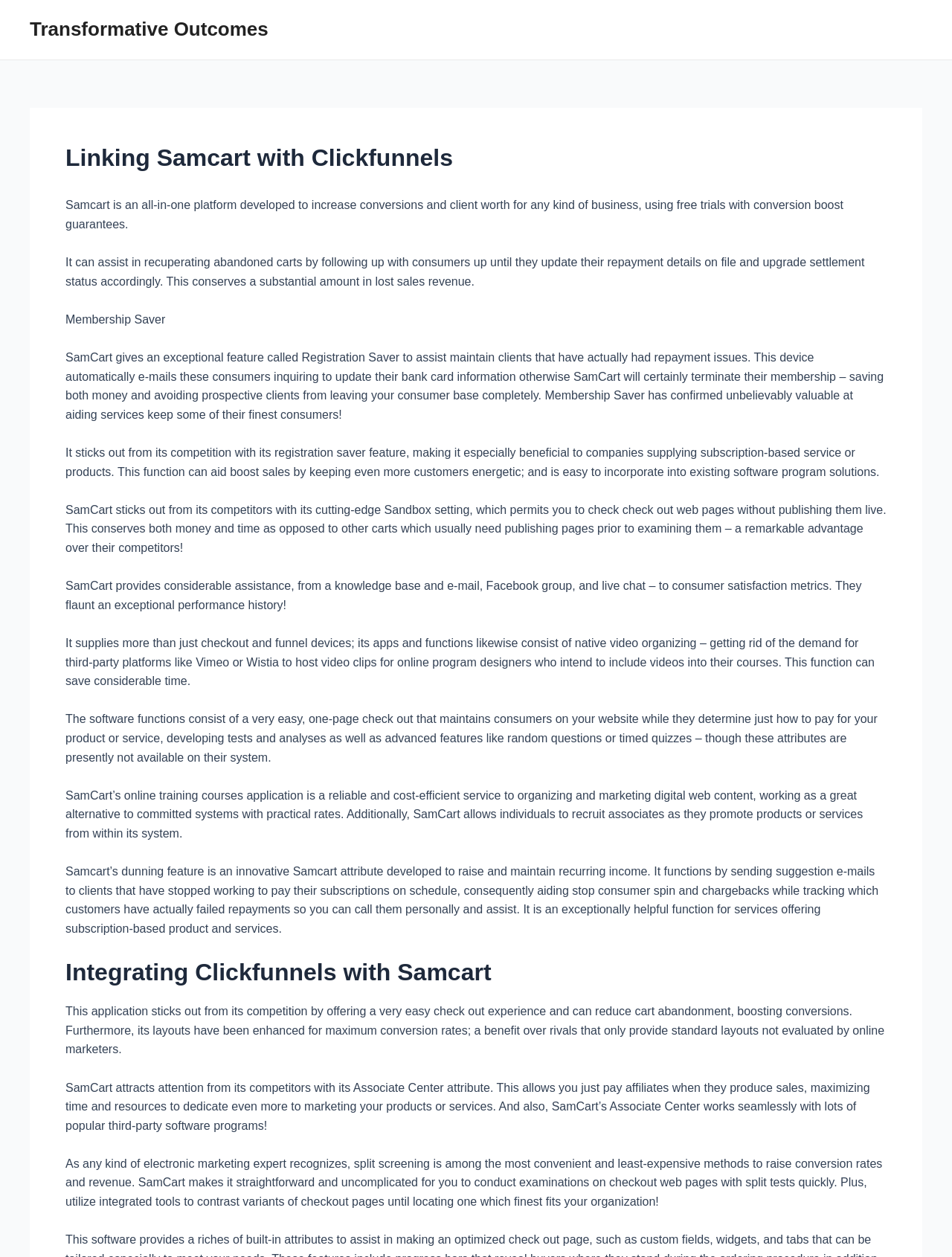Using the information in the image, could you please answer the following question in detail:
What is the purpose of Samcart's dunning feature?

The webpage explains that Samcart's dunning feature is designed to raise and maintain recurring income by sending reminder emails to clients that have failed to pay their subscriptions on time, thus helping to prevent customer churn and chargebacks.